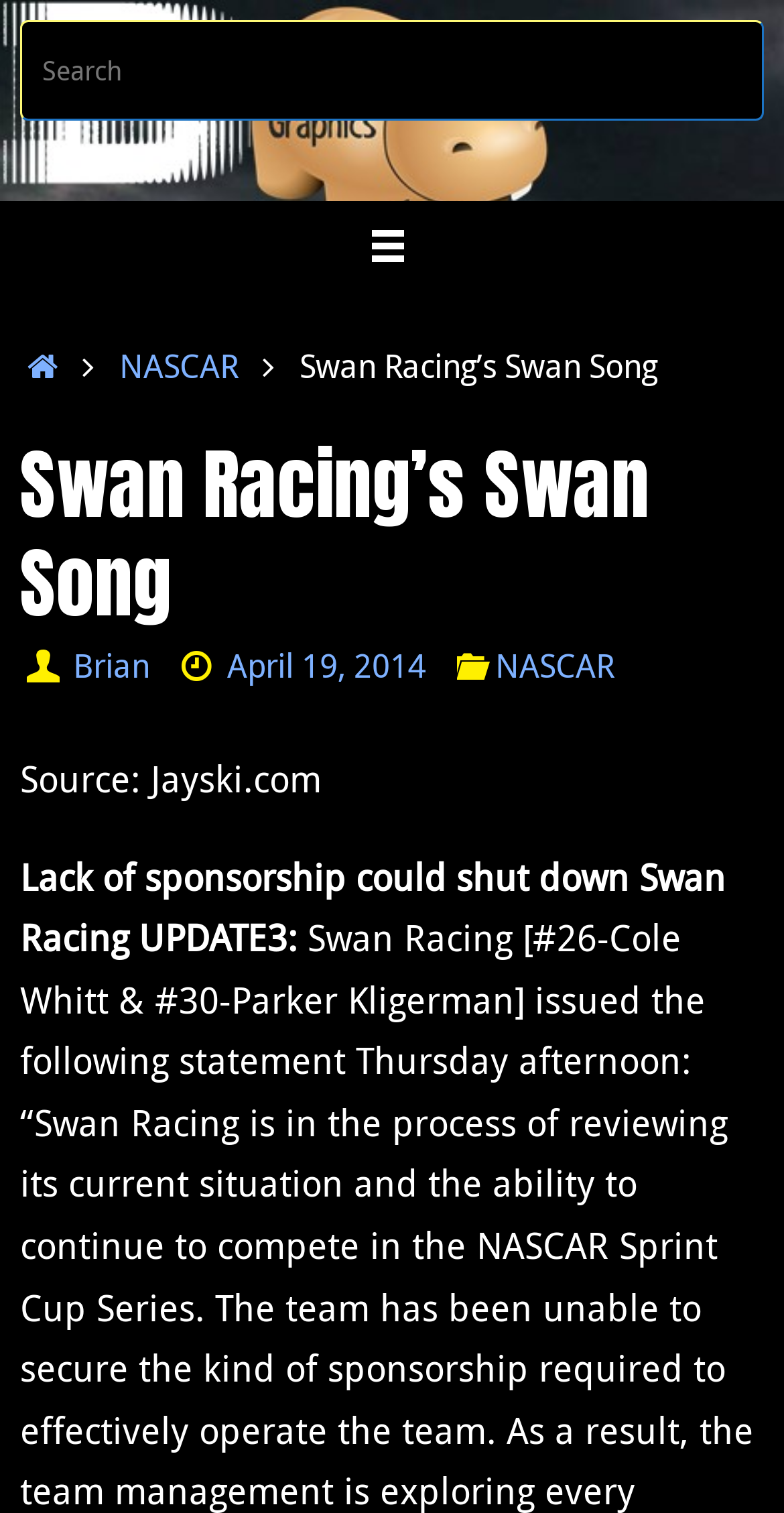Identify and provide the bounding box coordinates of the UI element described: "NASCAR". The coordinates should be formatted as [left, top, right, bottom], with each number being a float between 0 and 1.

[0.152, 0.227, 0.303, 0.257]